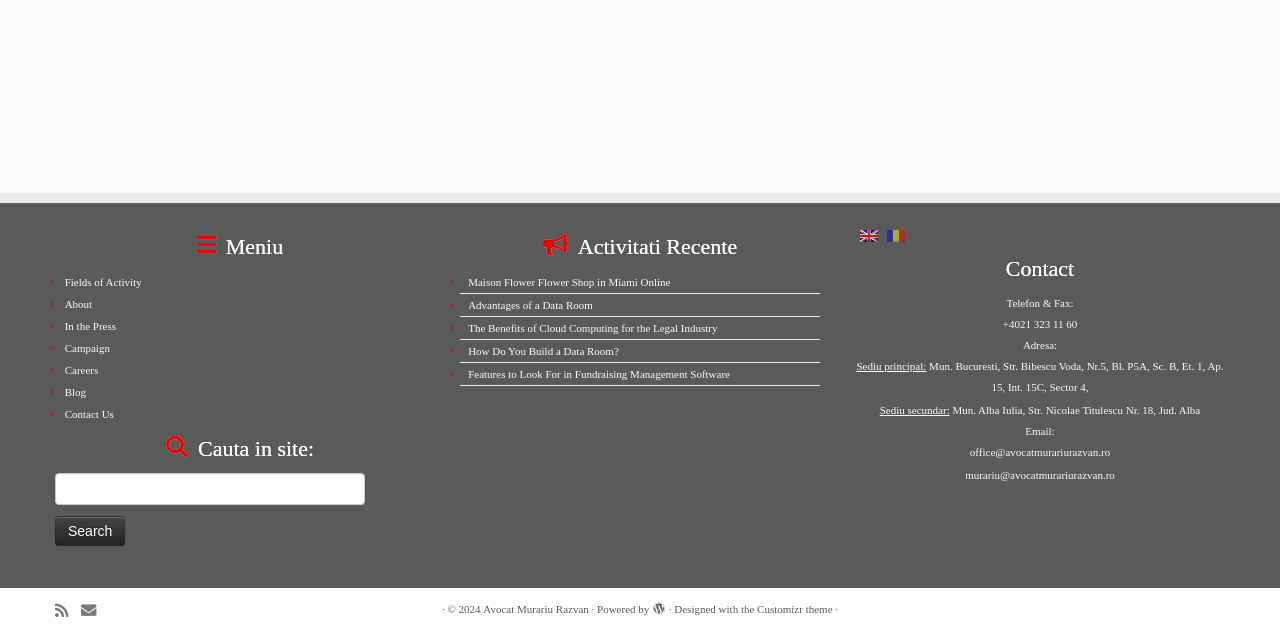Determine the bounding box coordinates in the format (top-left x, top-left y, bottom-right x, bottom-right y). Ensure all values are floating point numbers between 0 and 1. Identify the bounding box of the UI element described by: Advantages of a Data Room

[0.366, 0.468, 0.463, 0.487]